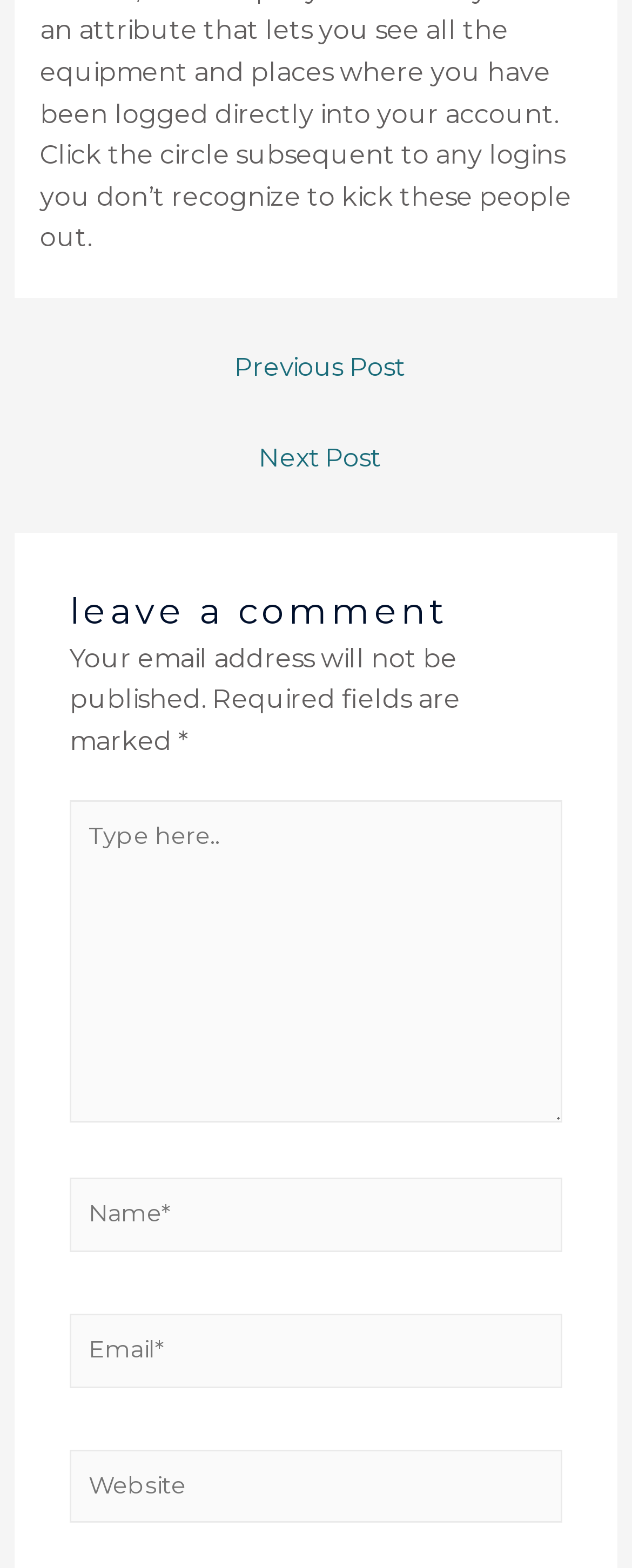Given the element description Next Post →, predict the bounding box coordinates for the UI element in the webpage screenshot. The format should be (top-left x, top-left y, bottom-right x, bottom-right y), and the values should be between 0 and 1.

[0.027, 0.275, 0.983, 0.313]